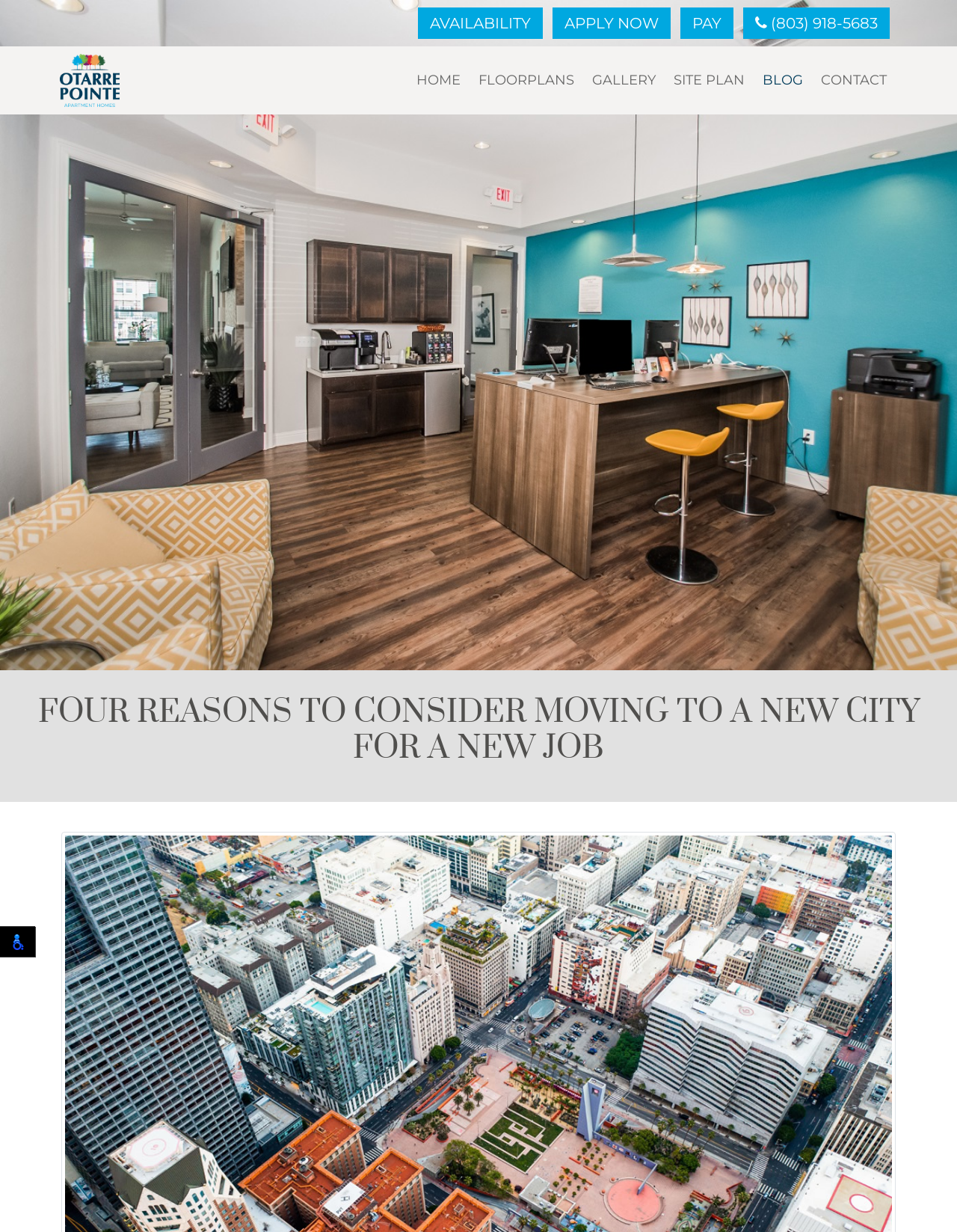Offer a meticulous caption that includes all visible features of the webpage.

The webpage appears to be the homepage of Otarre Pointe Apartment Homes, a luxury apartment complex. At the top left, there is a logo of Otarre Pointe Apartment Homes, accompanied by a link to the homepage. 

To the right of the logo, there is a navigation menu with six links: HOME, FLOORPLANS, GALLERY, SITE PLAN, BLOG, and CONTACT. These links are positioned horizontally, with HOME on the left and CONTACT on the right.

Below the navigation menu, there are four prominent links: AVAILABILITY, APPLY NOW, PAY, and a phone number with a call icon. These links are also positioned horizontally, with AVAILABILITY on the left and the phone number on the right.

The main content of the webpage is a heading that reads "FOUR REASONS TO CONSIDER MOVING TO A NEW CITY FOR A NEW JOB", which is centered near the bottom of the page.